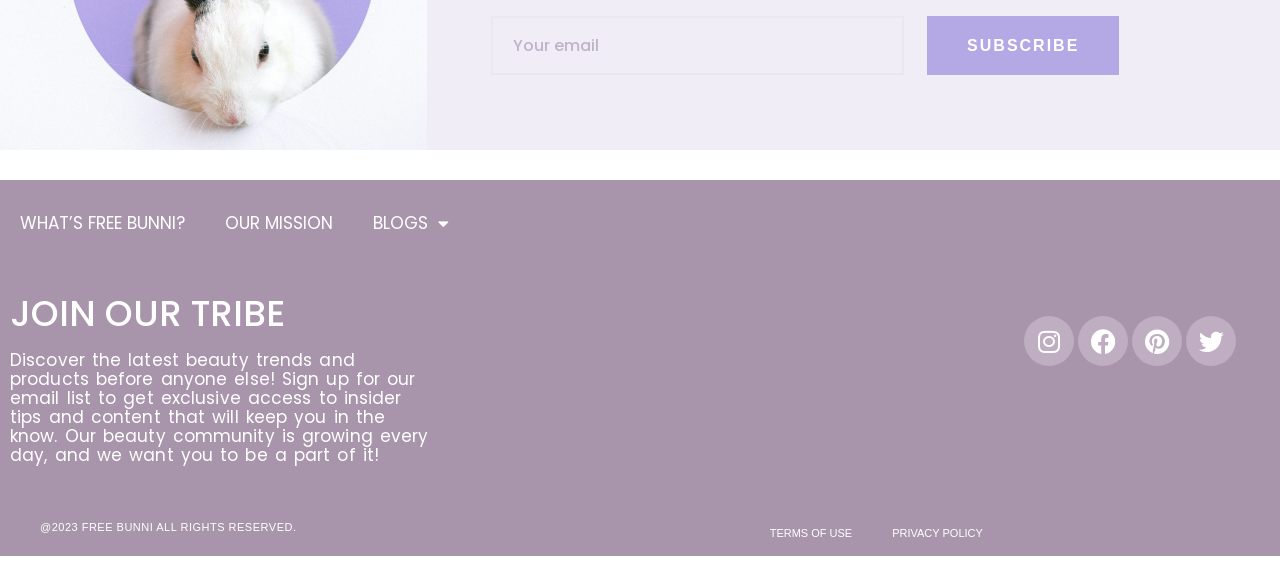Please determine the bounding box coordinates of the element's region to click for the following instruction: "View the article tagged with comedy".

None